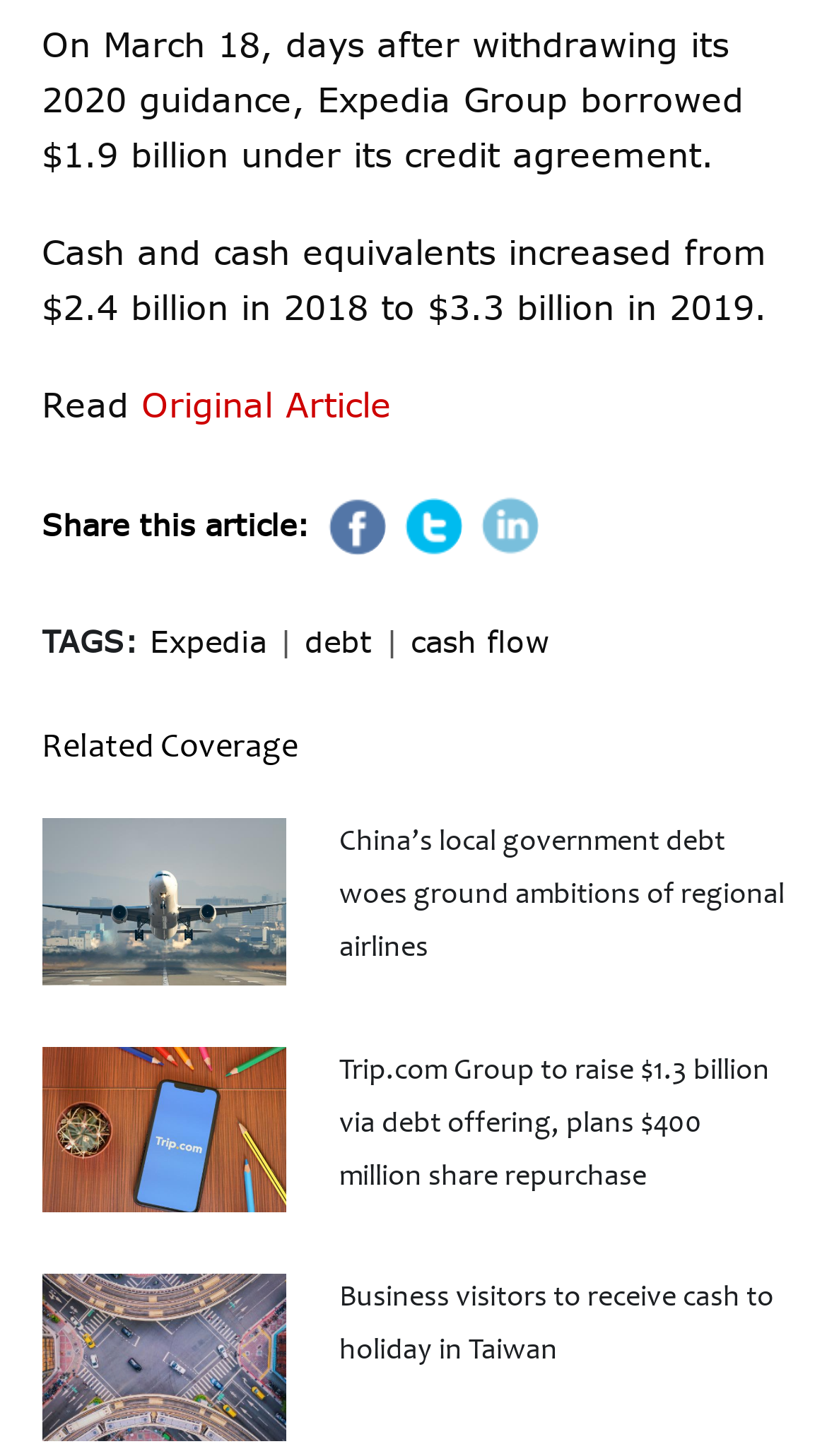How many related articles are listed?
Please answer the question with a detailed response using the information from the screenshot.

I can see that there are three related article links listed under the 'Related Coverage' section, which are 'China’s local government debt woes ground ambitions of regional airlines', 'Trip.com Group to raise $1.3 billion via debt offering, plans $400 million share repurchase', and 'Business visitors to receive cash to holiday in Taiwan'.